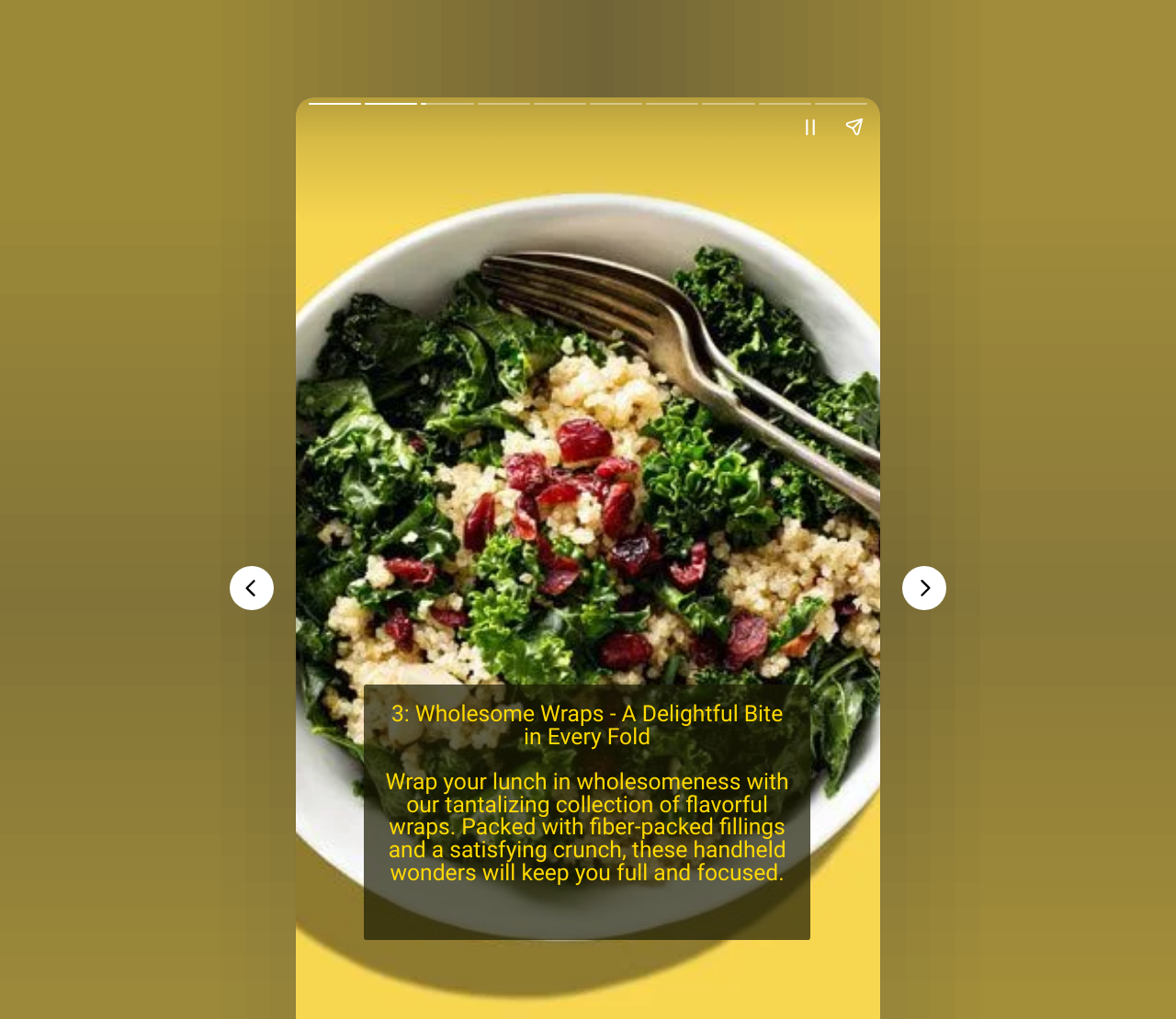Respond to the question below with a single word or phrase: Can users navigate to previous or next pages?

Yes